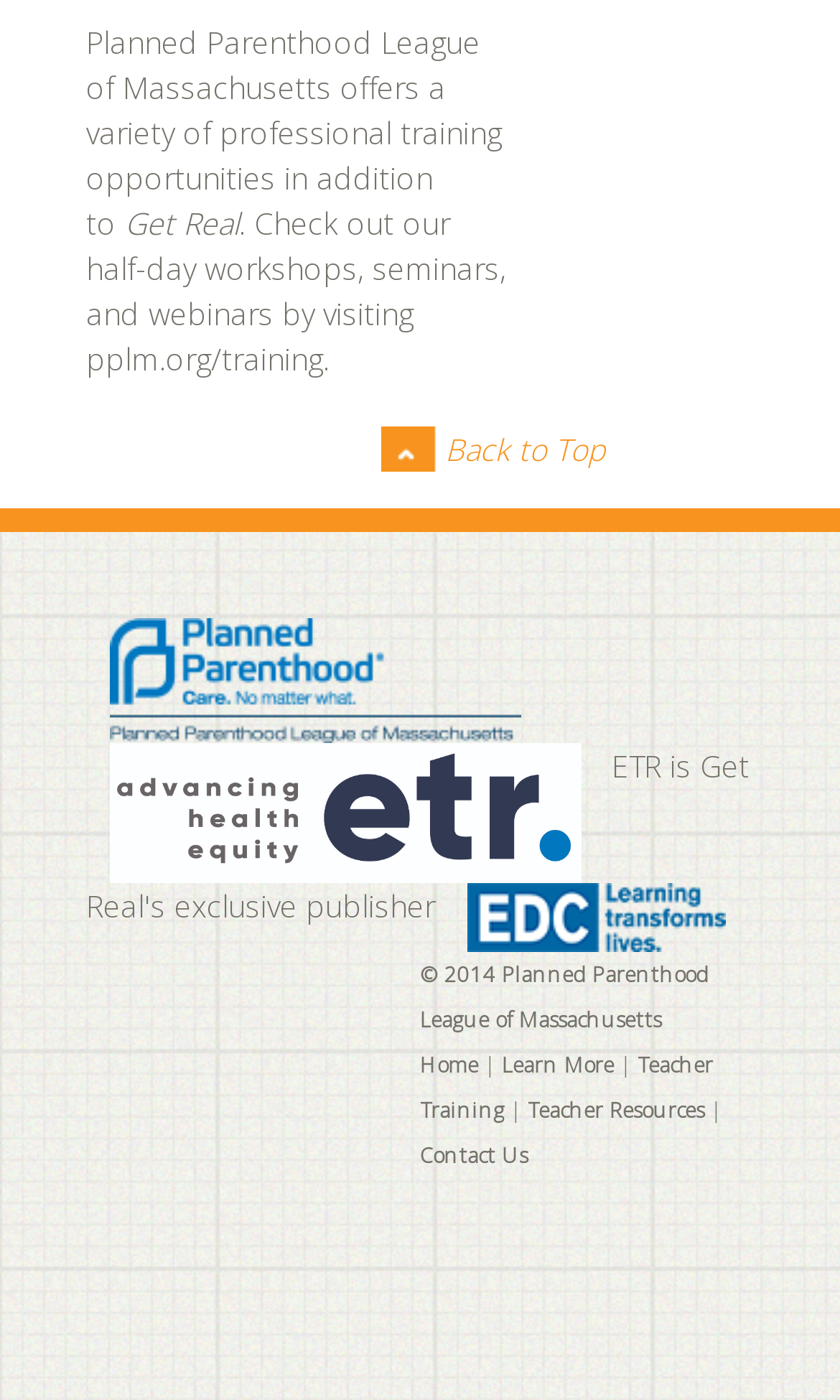Please provide a brief answer to the following inquiry using a single word or phrase:
What is the name of the program mentioned at the top of the webpage?

Get Real